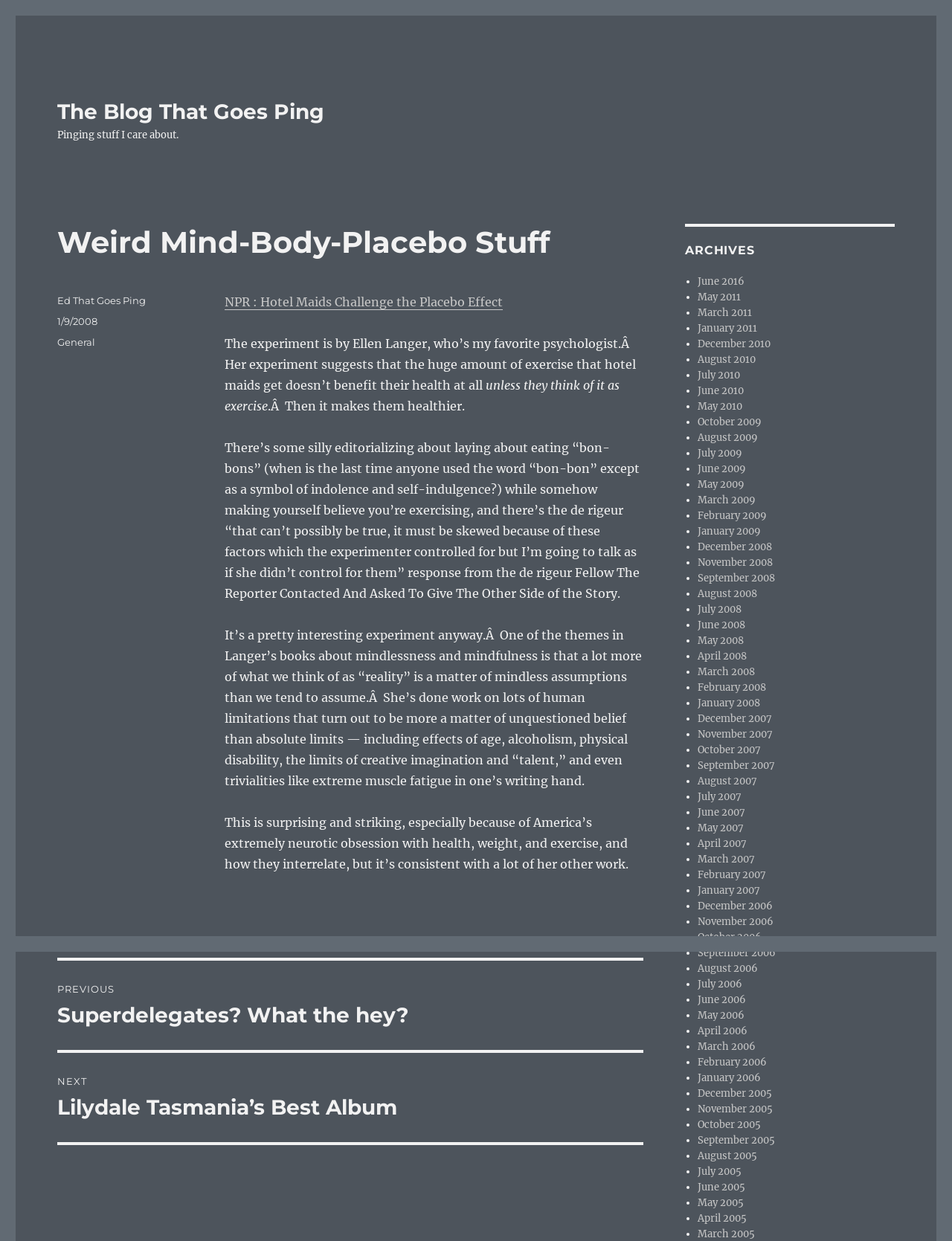Identify and provide the bounding box for the element described by: "1/9/2008".

[0.06, 0.254, 0.103, 0.264]